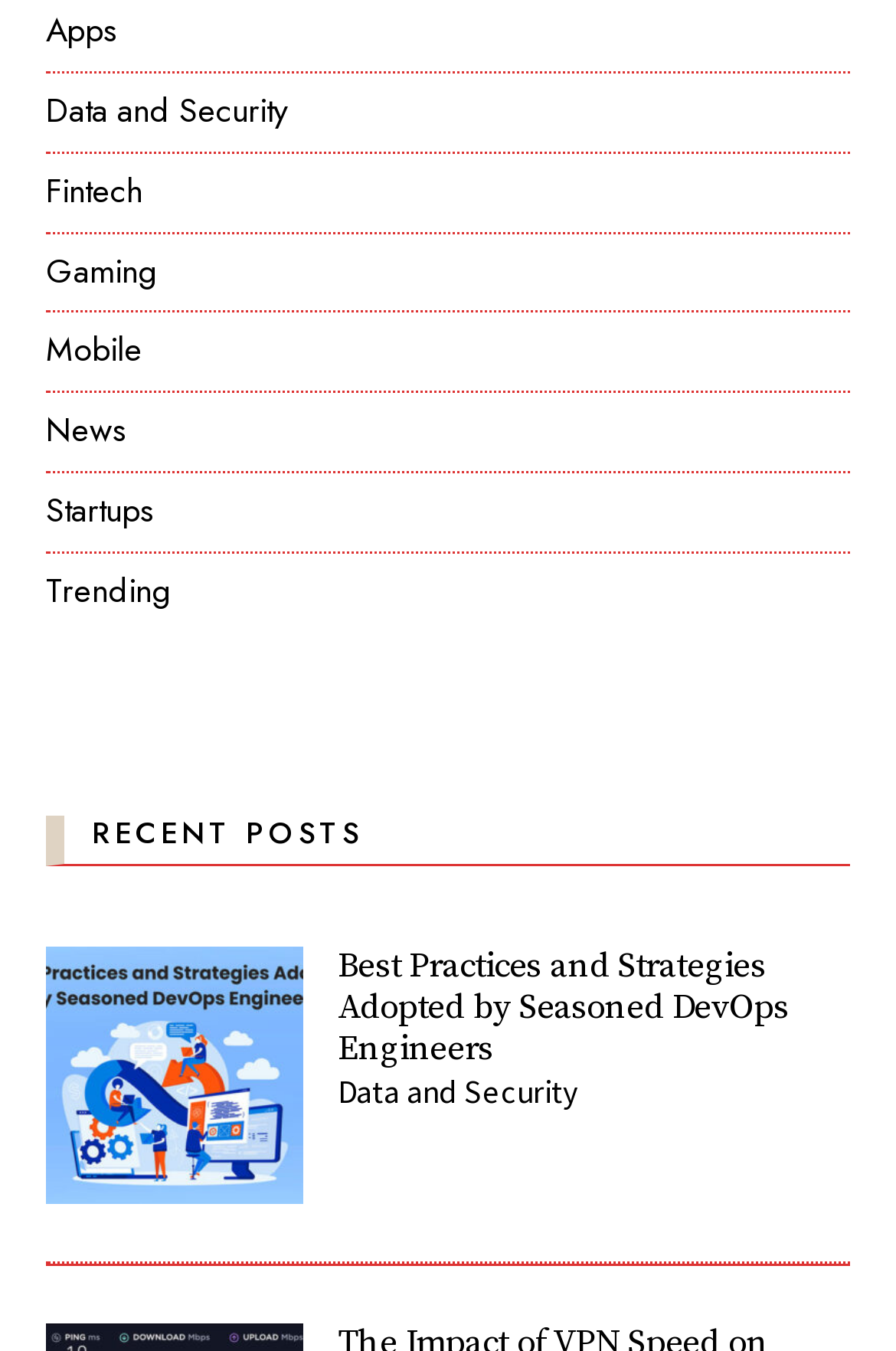Can you identify the bounding box coordinates of the clickable region needed to carry out this instruction: 'Click on Apps'? The coordinates should be four float numbers within the range of 0 to 1, stated as [left, top, right, bottom].

[0.051, 0.005, 0.131, 0.039]